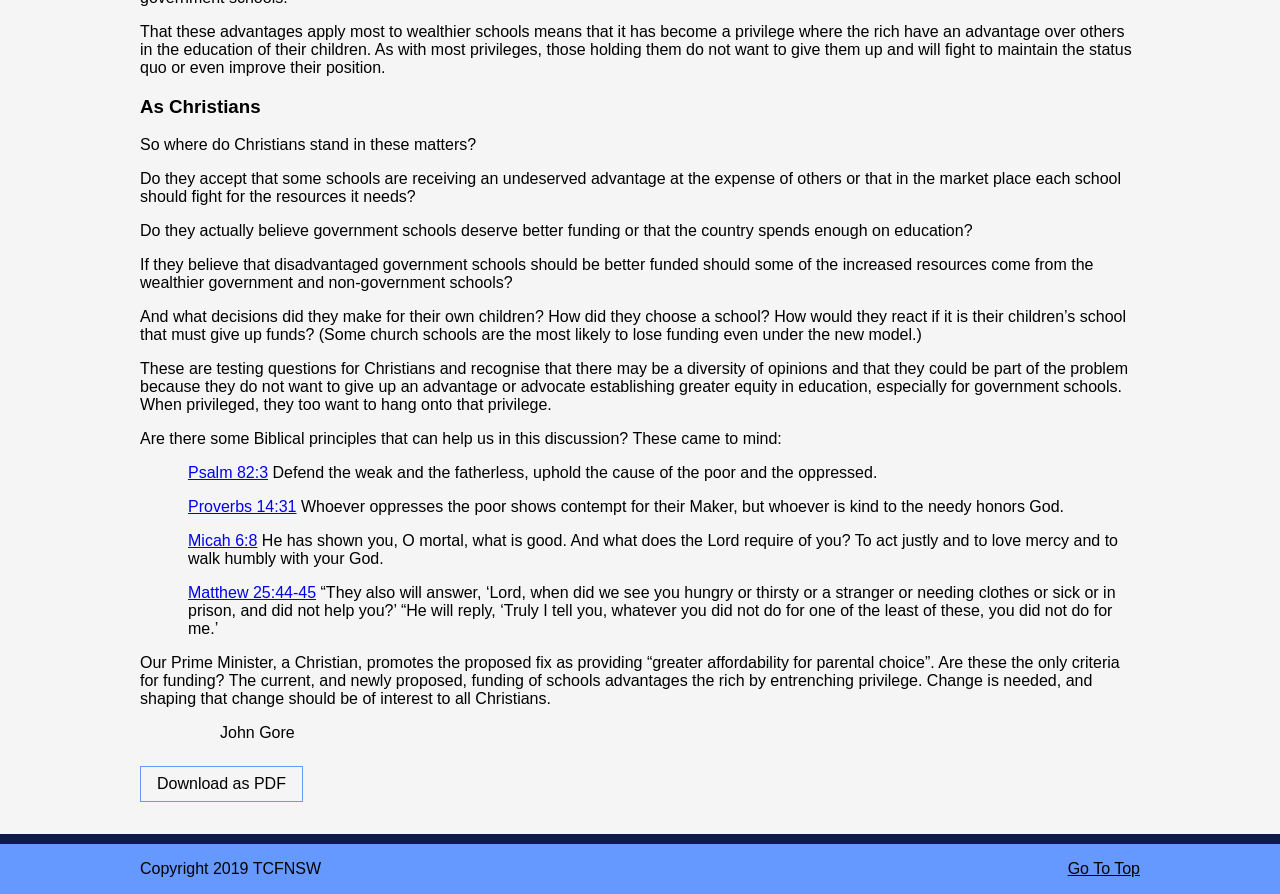Who is the Prime Minister mentioned in the article?
Answer the question with a single word or phrase derived from the image.

A Christian